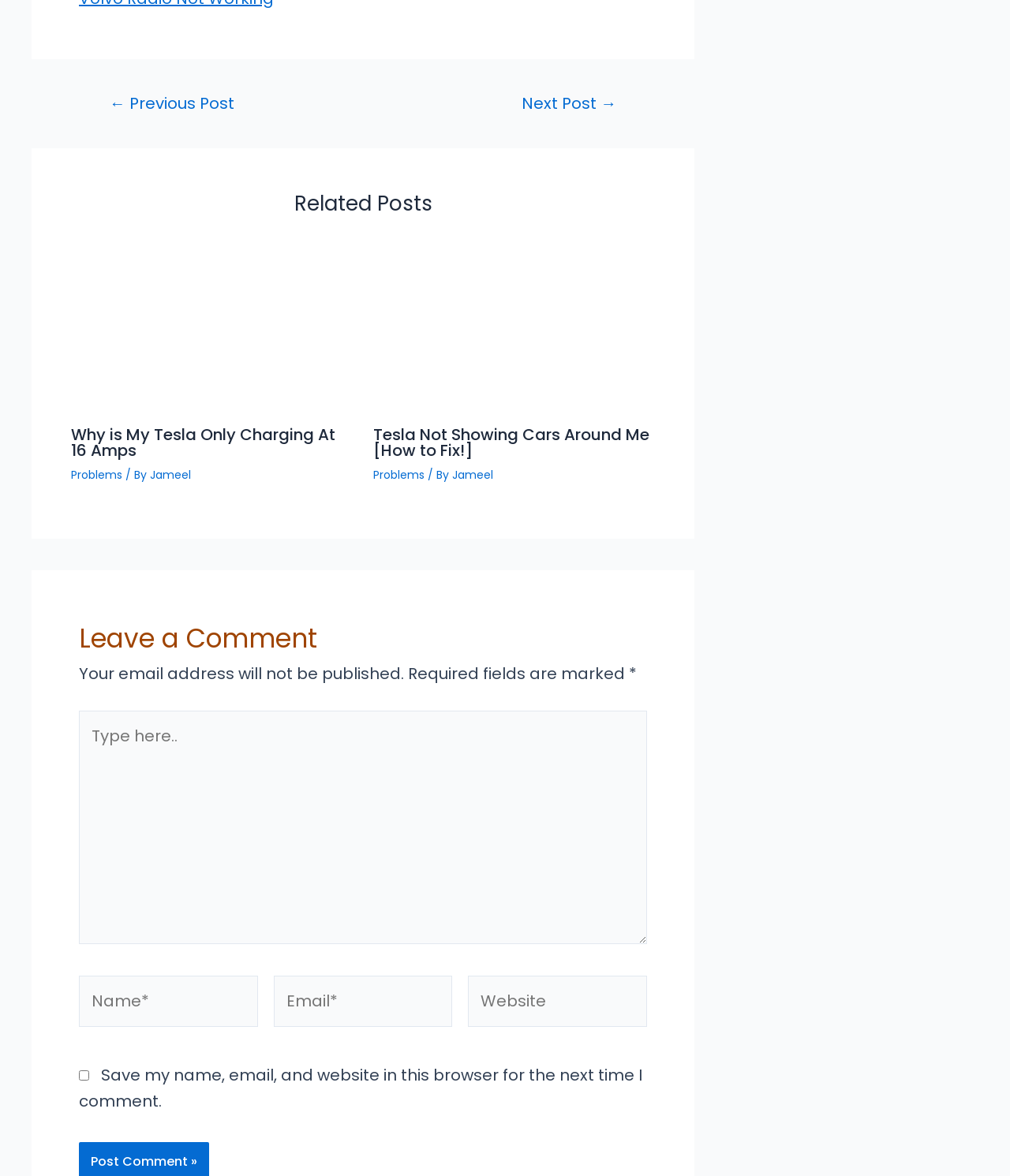Identify the bounding box of the UI component described as: "Problems".

[0.369, 0.397, 0.42, 0.41]